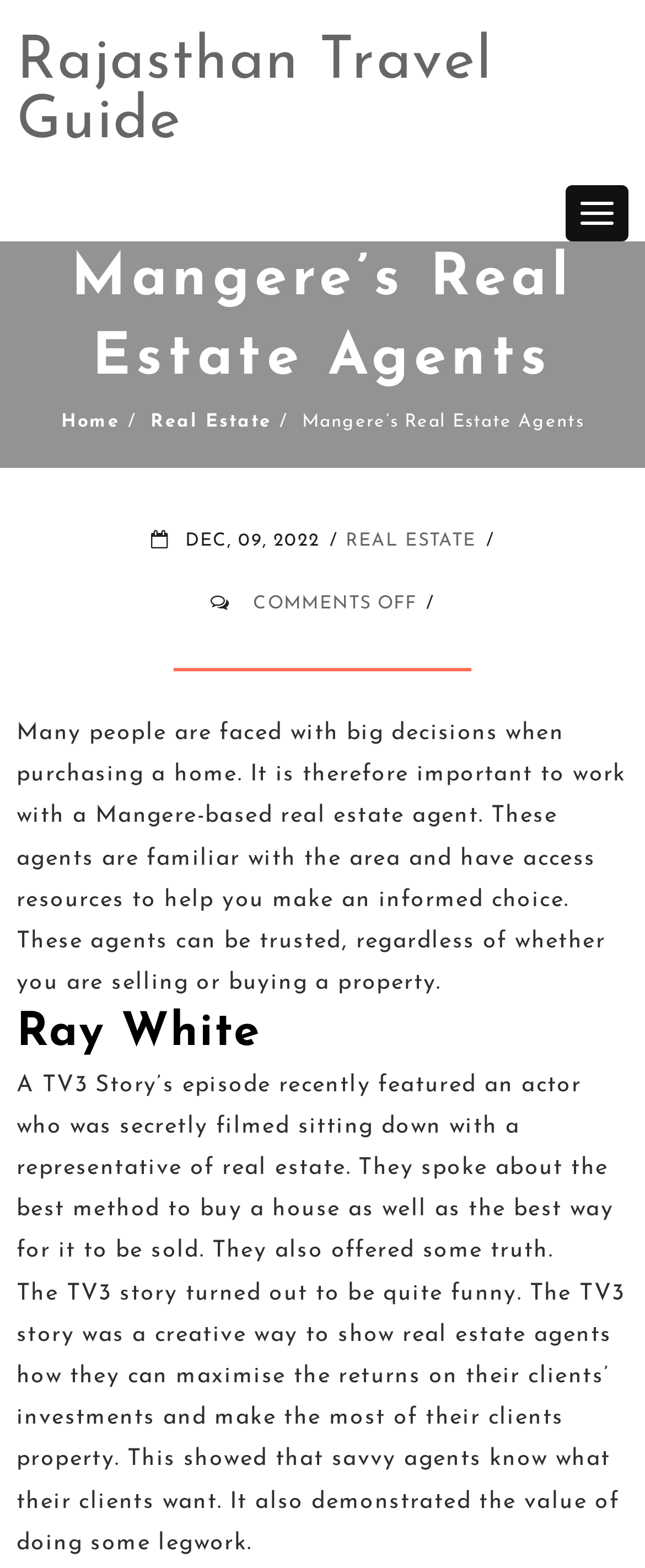What is the purpose of working with a Mangere-based real estate agent?
Using the image as a reference, deliver a detailed and thorough answer to the question.

According to the webpage, working with a Mangere-based real estate agent is important because they are familiar with the area and have access to resources to help make an informed choice, regardless of whether you are selling or buying a property.